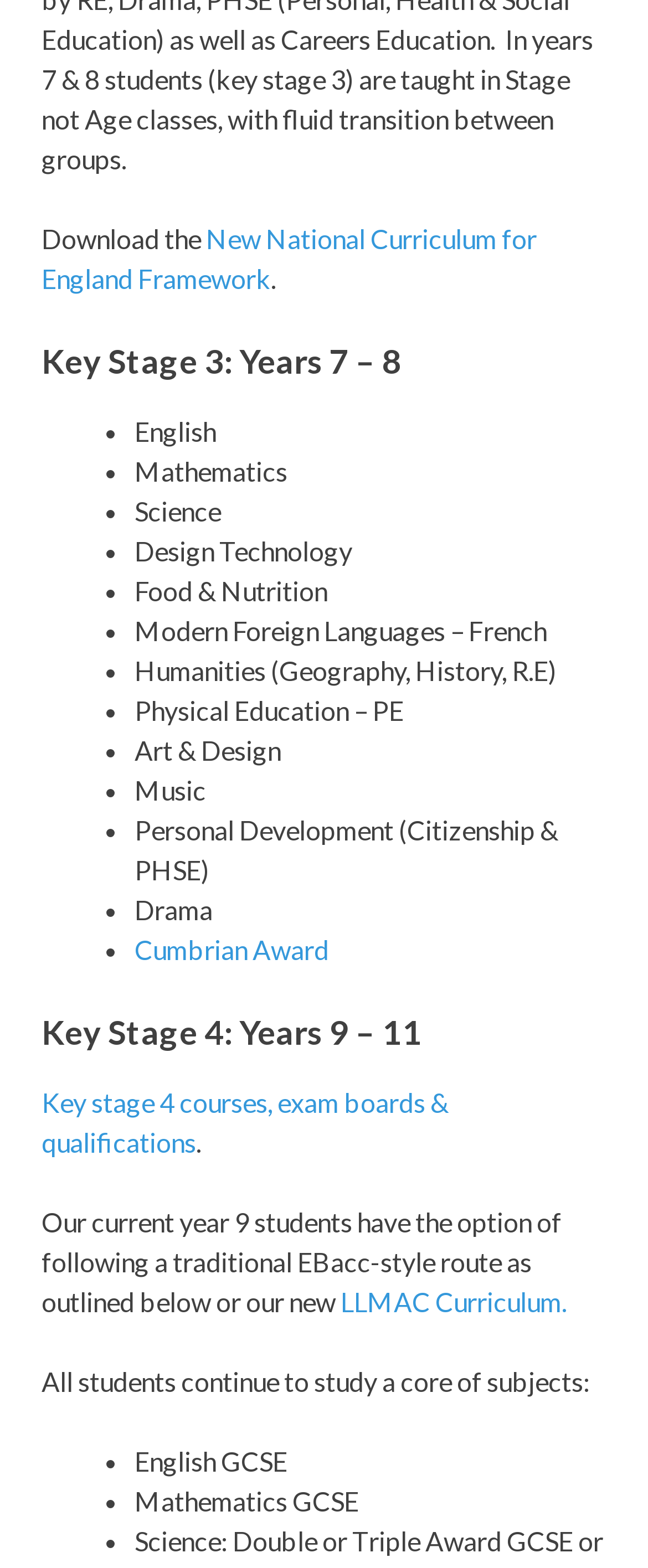Please give a succinct answer using a single word or phrase:
What is the name of the award mentioned for Key Stage 4 students?

Cumbrian Award